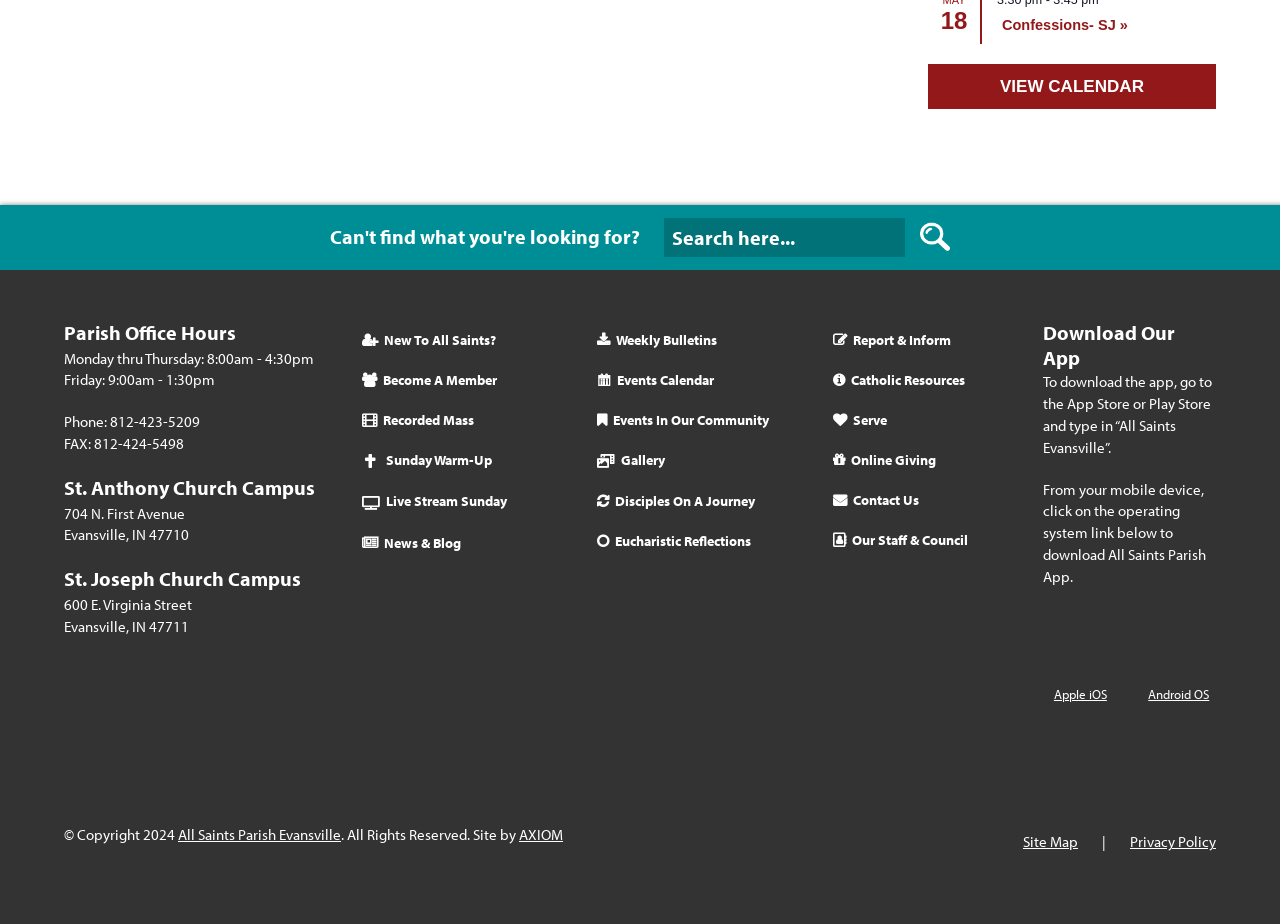Locate the bounding box coordinates of the clickable part needed for the task: "Search for something".

None